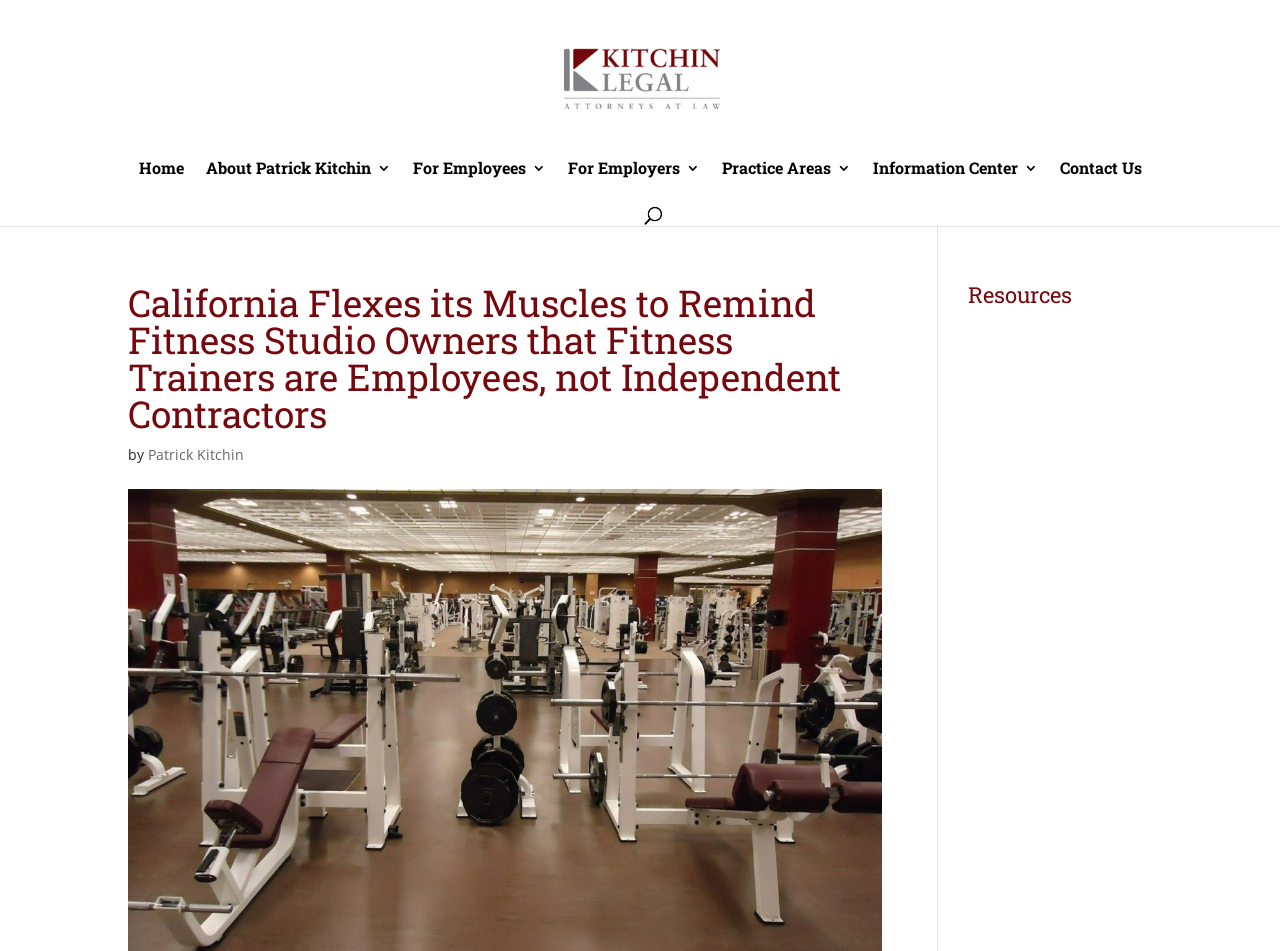Provide a thorough summary of the webpage.

The webpage is about employment misclassification of fitness workers in California under AB-5, specifically highlighting Kitchin Legal's role in fighting for fitness workers' rights. 

At the top of the page, there is a logo of Kitchin Legal, accompanied by a link to the law firm's homepage. Below the logo, there is a navigation menu with seven links: Home, About Patrick Kitchin, For Employees, For Employers, Practice Areas, Information Center, and Contact Us. These links are aligned horizontally and span across the top section of the page.

The main content of the page is divided into two sections. The first section has a heading that reads "California Flexes its Muscles to Remind Fitness Studio Owners that Fitness Trainers are Employees, not Independent Contractors." Below this heading, there is a byline that mentions the author, Patrick Kitchin, who is also a link. 

The second section is headed by "Resources" and is located at the bottom right of the page.